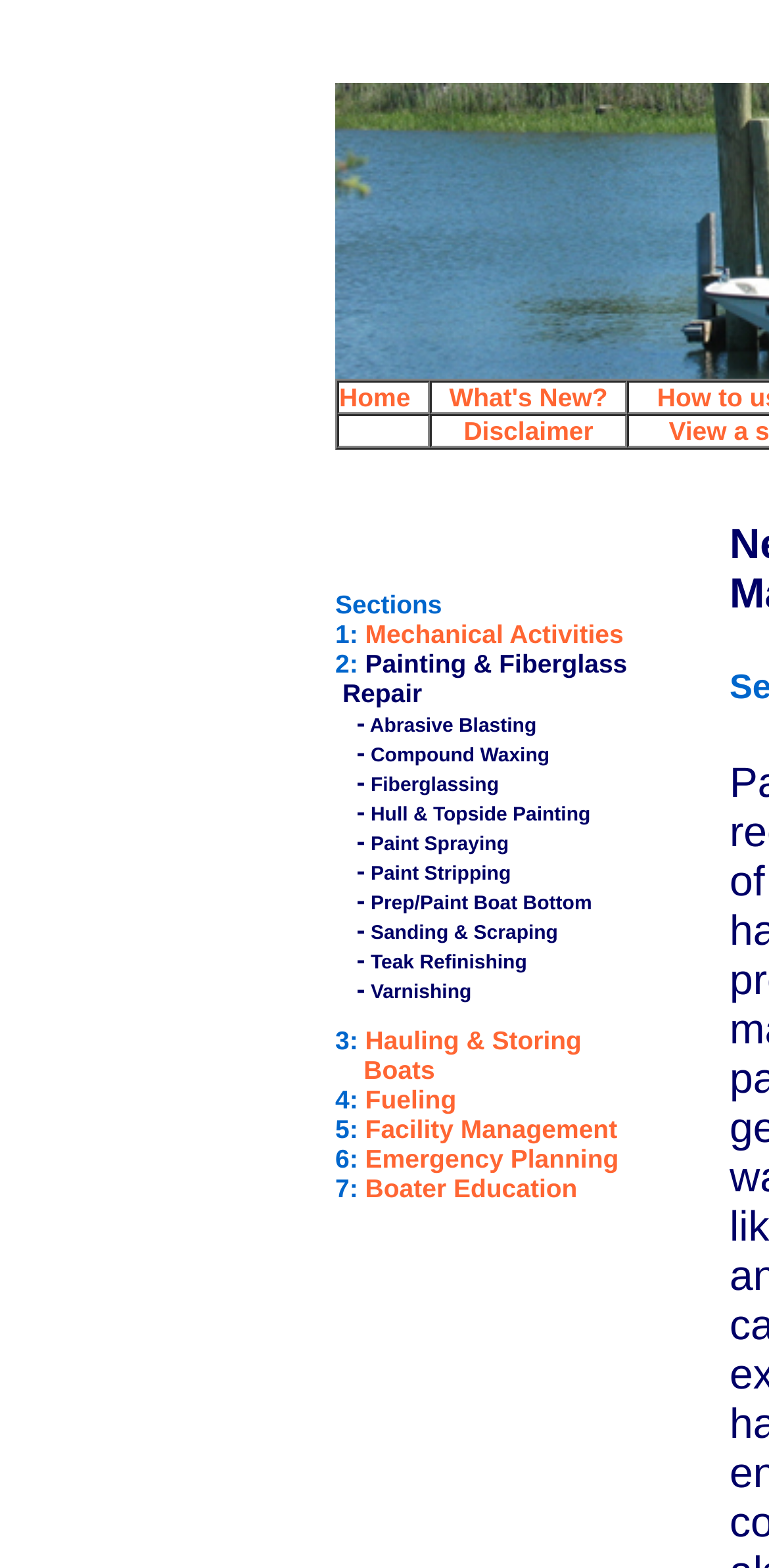Identify the bounding box coordinates of the area that should be clicked in order to complete the given instruction: "view what's new". The bounding box coordinates should be four float numbers between 0 and 1, i.e., [left, top, right, bottom].

[0.584, 0.244, 0.79, 0.263]